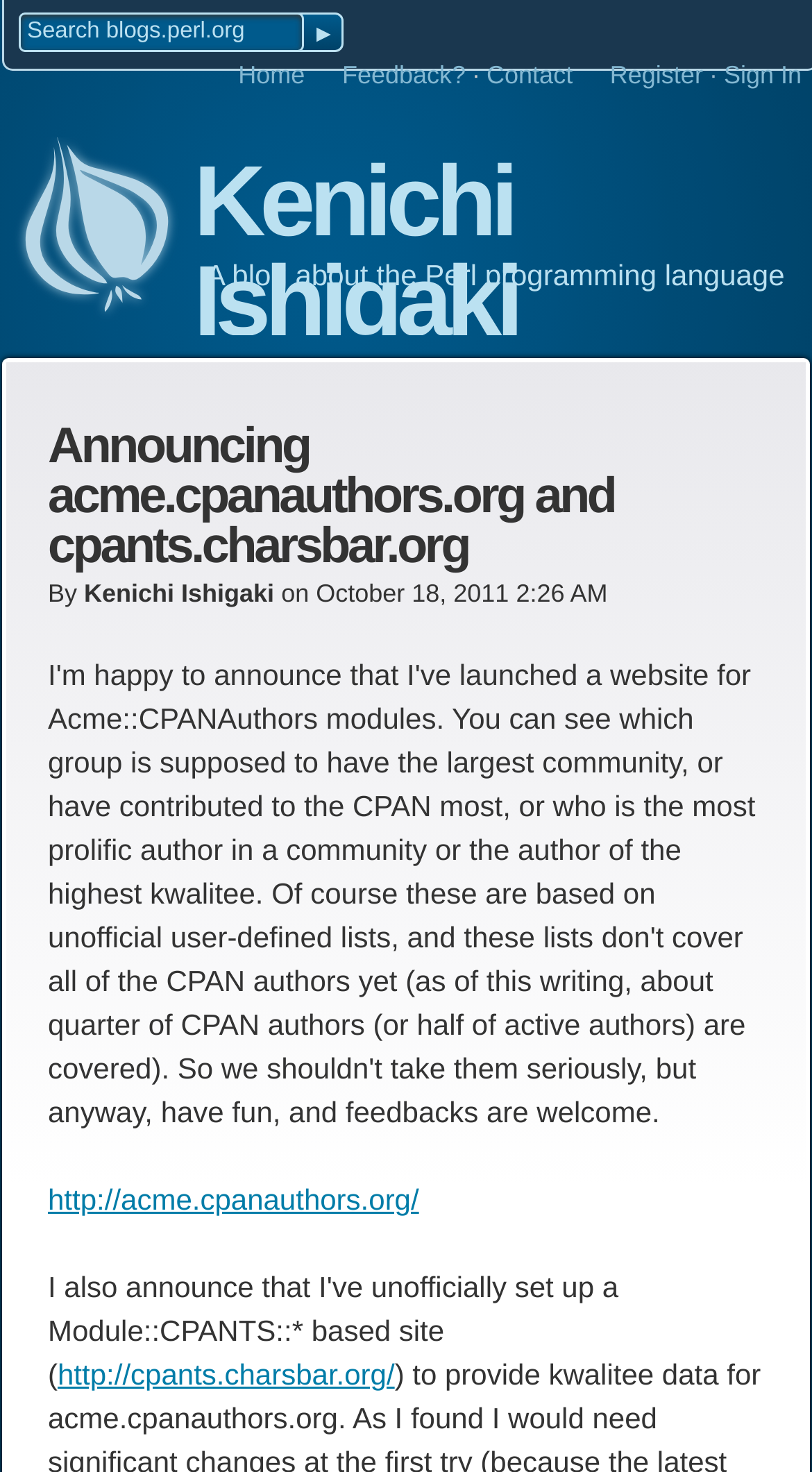Answer the question using only one word or a concise phrase: What is the date of the blog post?

October 18, 2011